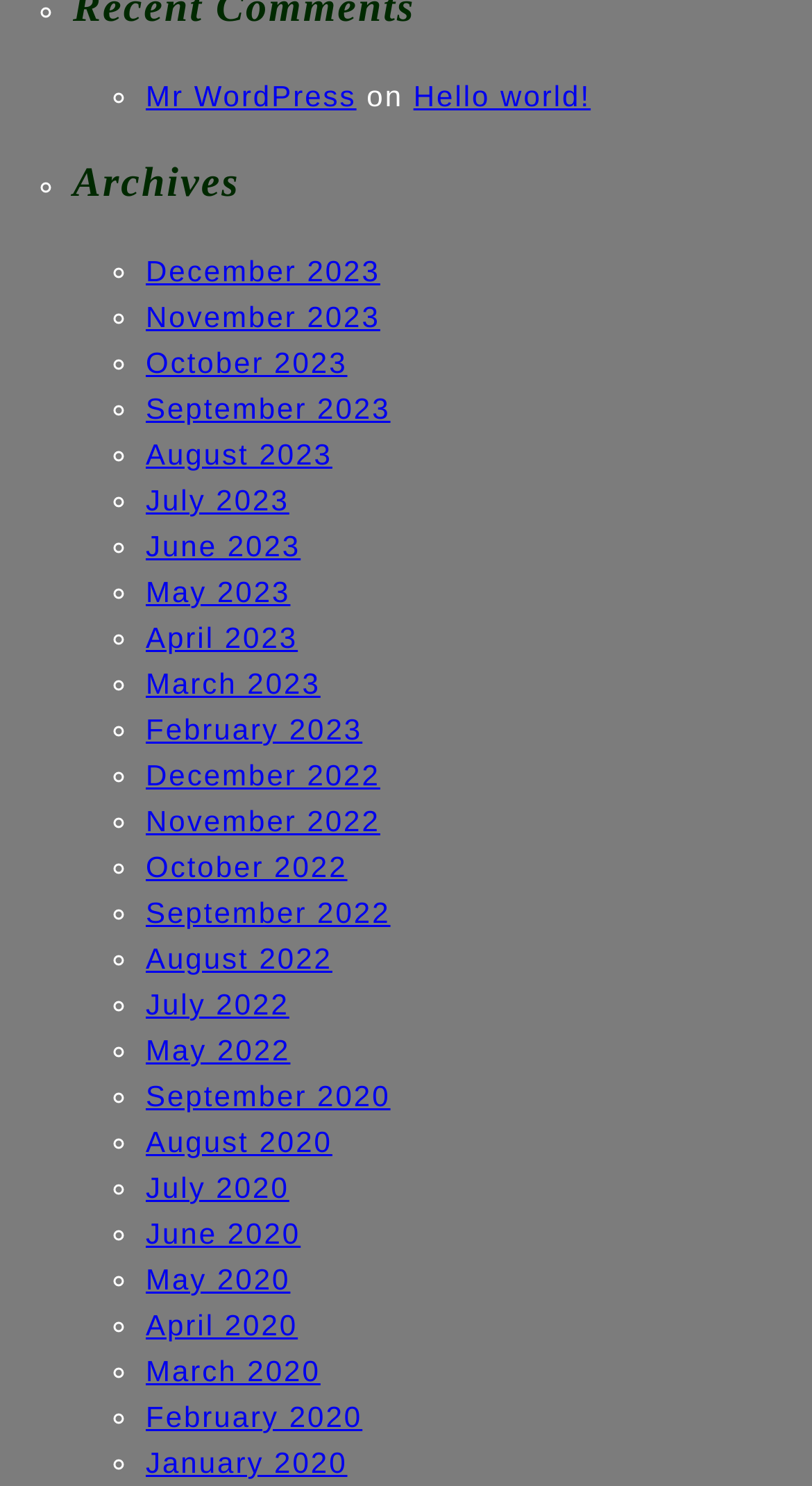Respond to the following question using a concise word or phrase: 
What is the latest month listed on this webpage?

December 2023